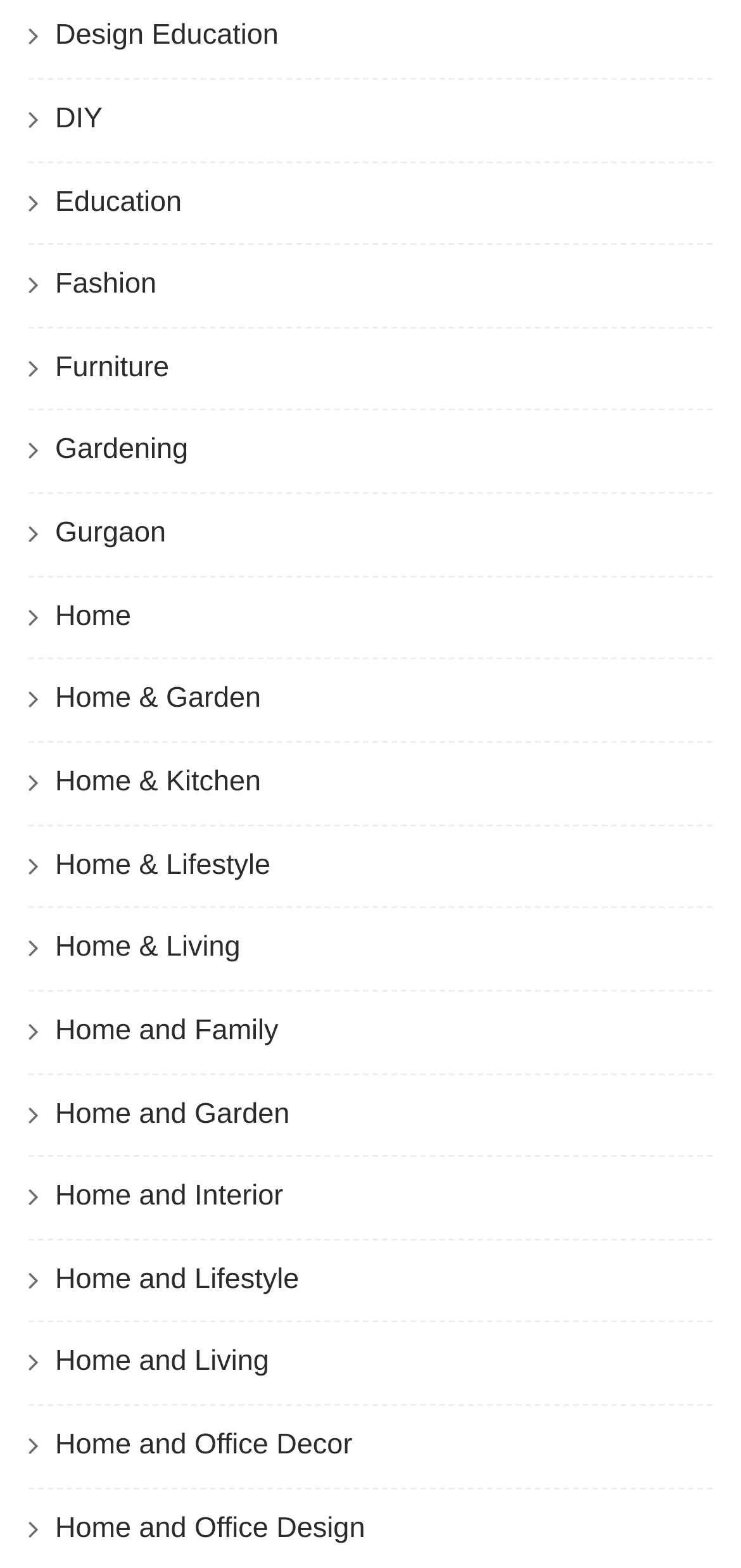Use a single word or phrase to answer the following:
What is the first category listed on the webpage?

Design Education